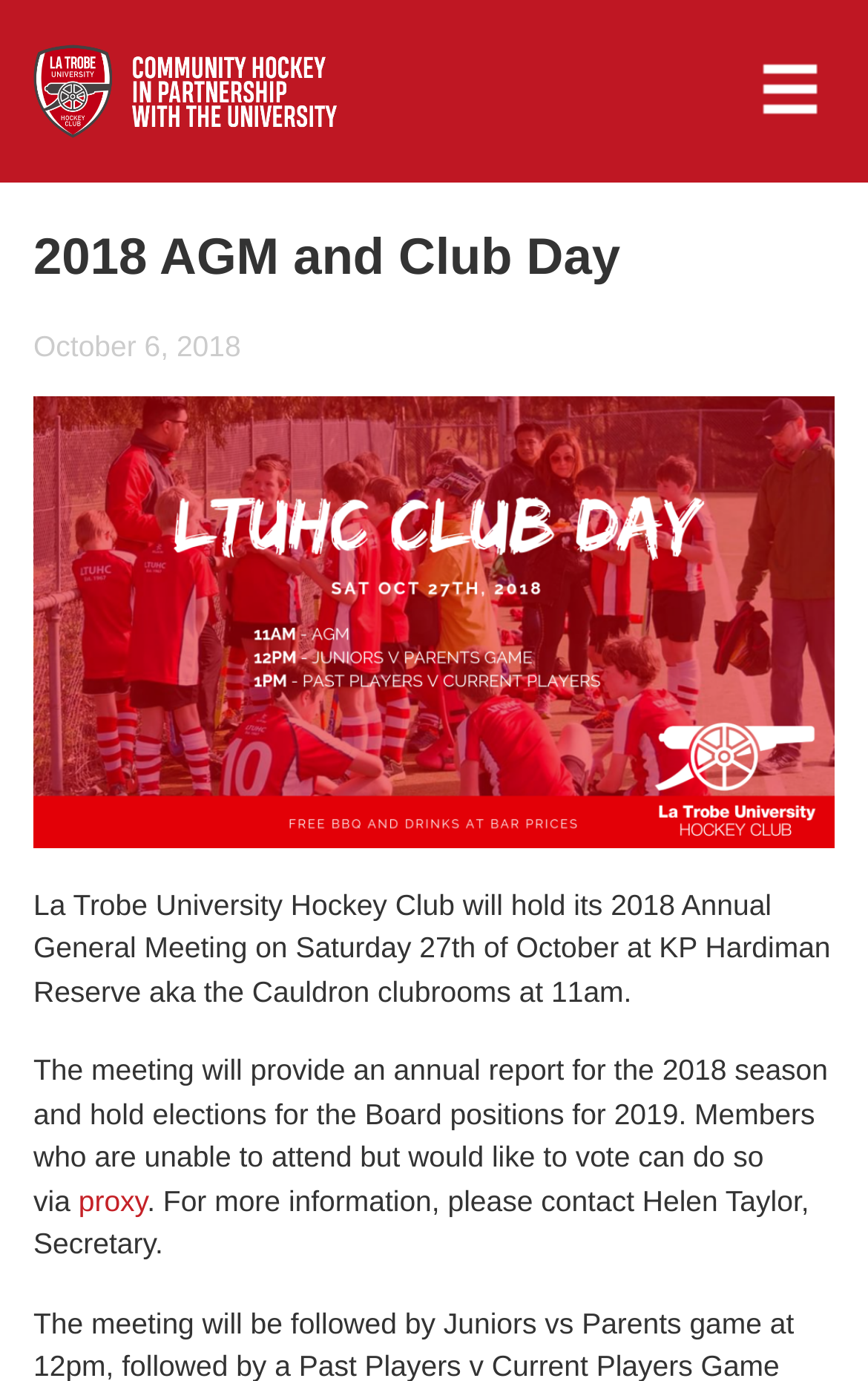Carefully examine the image and provide an in-depth answer to the question: What is the date of the 2018 Annual General Meeting?

The date of the 2018 Annual General Meeting can be found in the text 'La Trobe University Hockey Club will hold its 2018 Annual General Meeting on Saturday 27th of October at KP Hardiman Reserve aka the Cauldron clubrooms at 11am.'